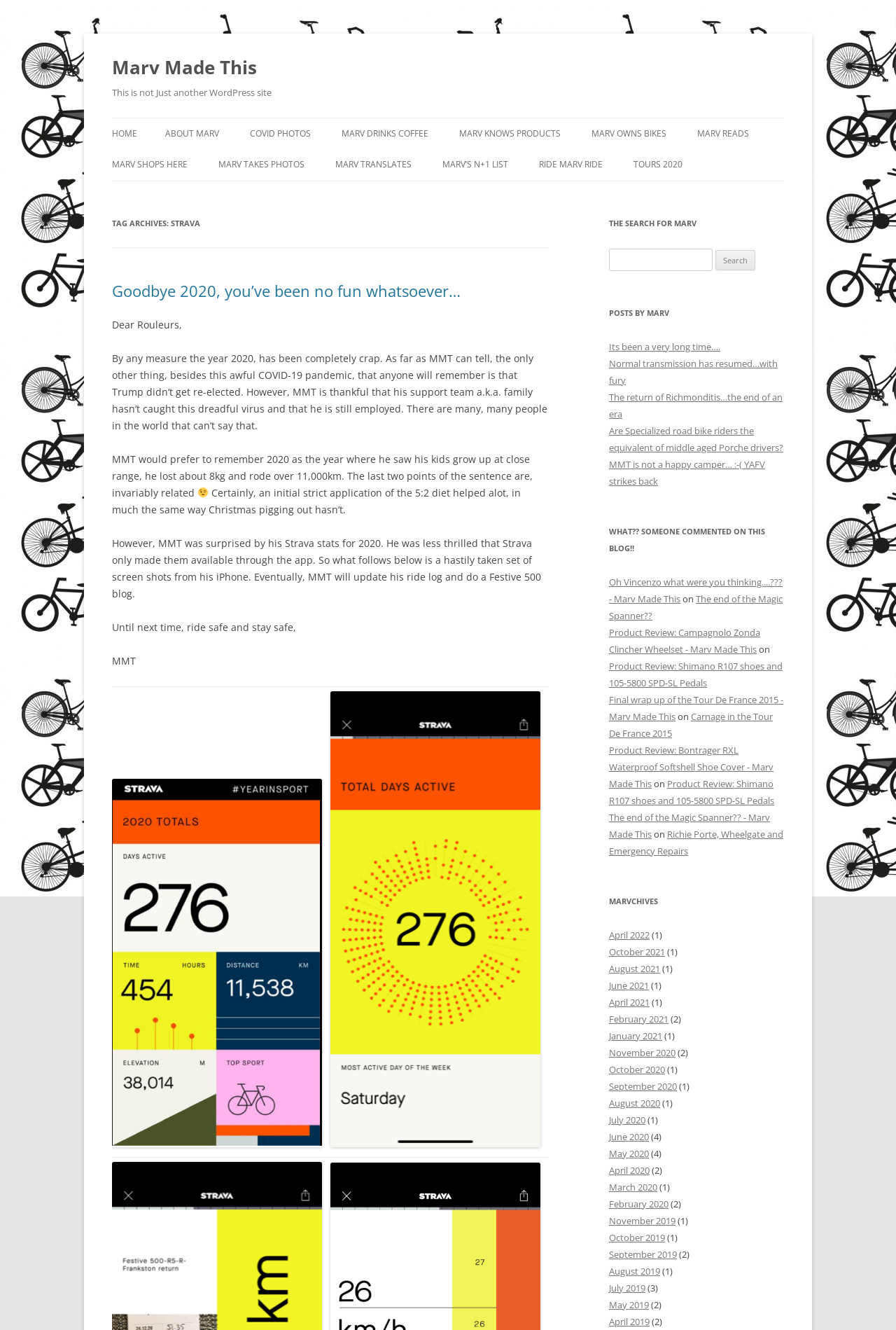Please find and provide the title of the webpage.

Marv Made This